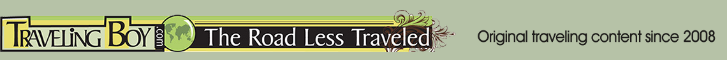Craft a descriptive caption that covers all aspects of the image.

The image features the logo of "Traveling Boy," accompanied by the tagline "The Road Less Traveled." This creative design reflects the essence of adventure and exploration that the platform embodies. Established in 2008, Traveling Boy is dedicated to providing original content that inspires and guides readers through various travel experiences. The logo's vibrant colors and imaginative graphics invite viewers to embark on their own journeys and embrace the spirit of discovery. The visual representation captures the brand's focus on unique travel narratives, encouraging individuals to explore lesser-known destinations and share in the joy of travel.